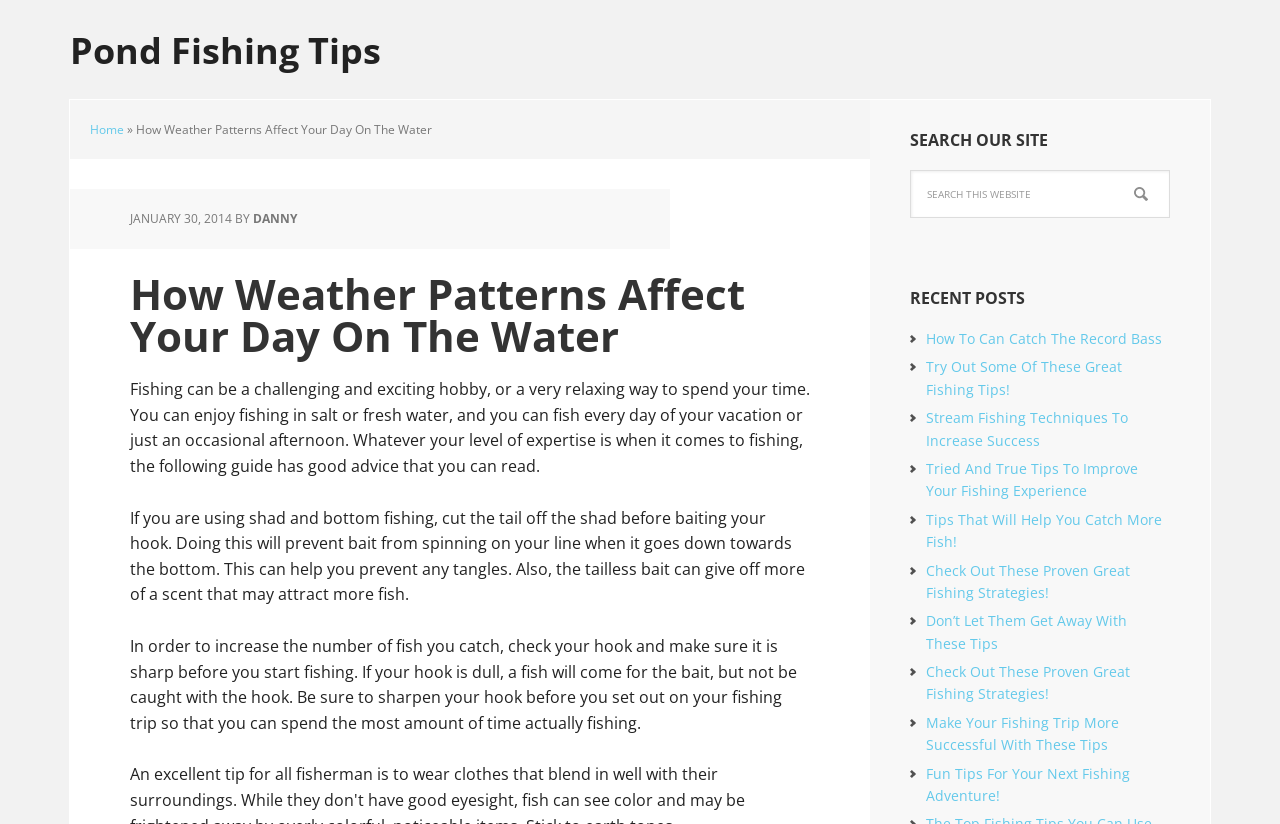Find and specify the bounding box coordinates that correspond to the clickable region for the instruction: "Click on the 'Pond Fishing Tips' link".

[0.055, 0.0, 0.945, 0.089]